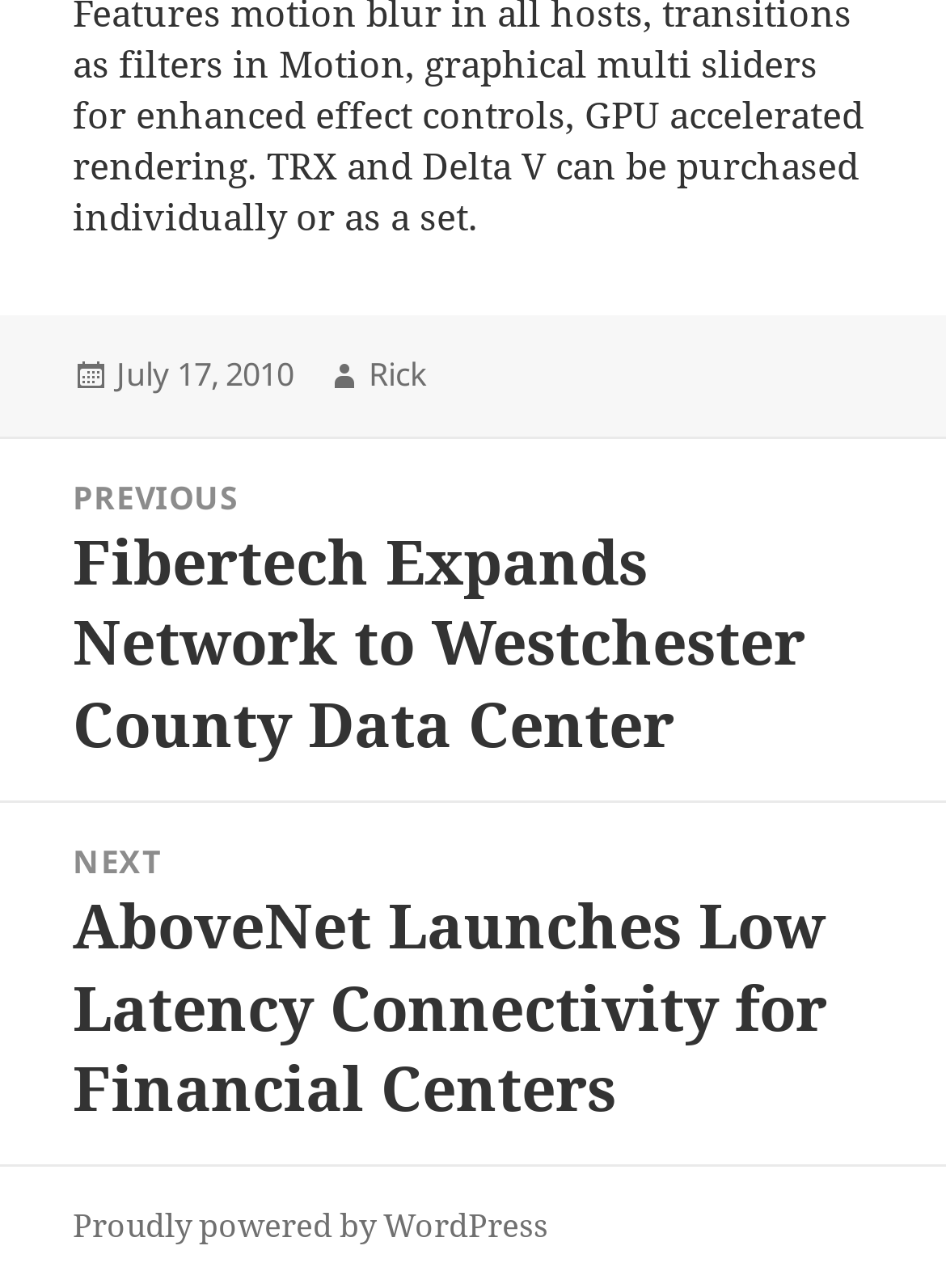Analyze the image and deliver a detailed answer to the question: What is the next post about?

I found the title of the next post by looking at the navigation section of the webpage, where it lists the previous and next posts, and the next post is titled 'AboveNet Launches Low Latency Connectivity for Financial Centers'.